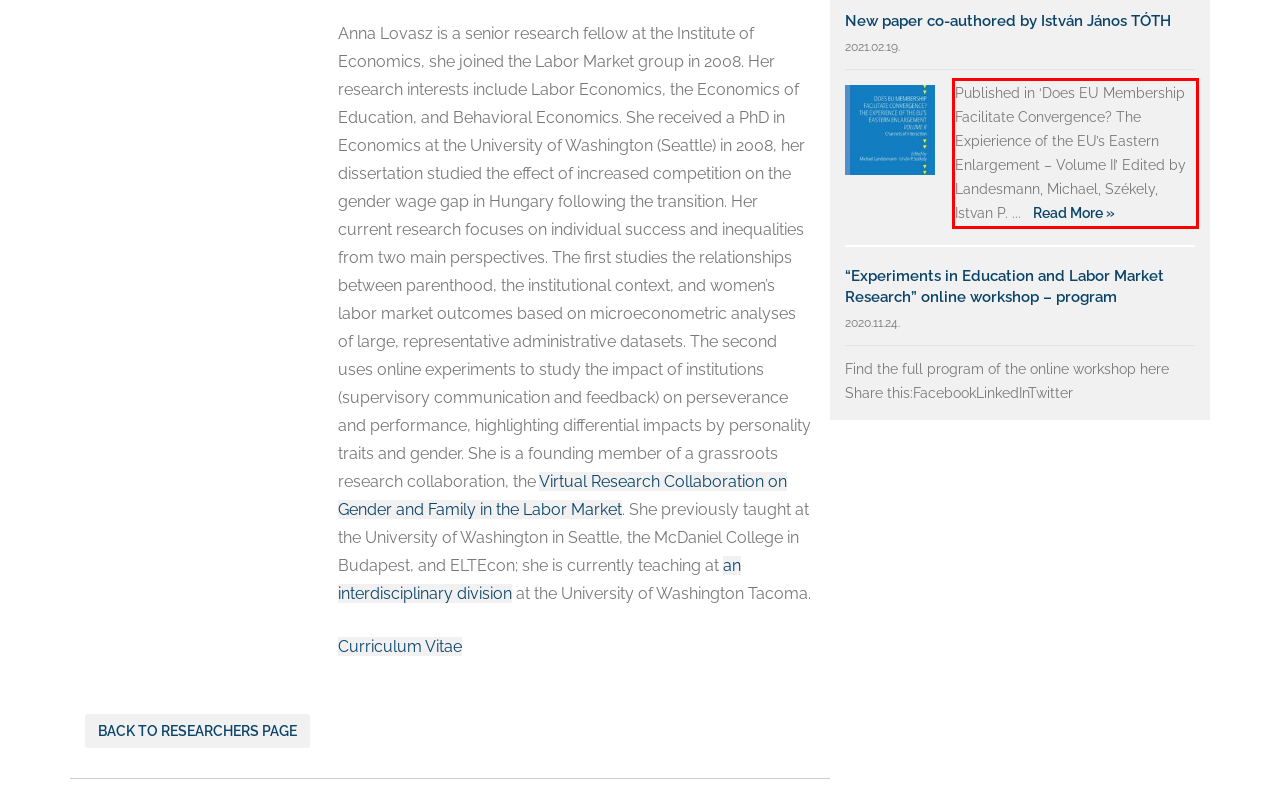In the screenshot of the webpage, find the red bounding box and perform OCR to obtain the text content restricted within this red bounding box.

Published in ‘Does EU Membership Facilitate Convergence? The Expierience of the EU’s Eastern Enlargement – Volume II’ Edited by Landesmann, Michael, Székely, Istvan P. ... Read More »